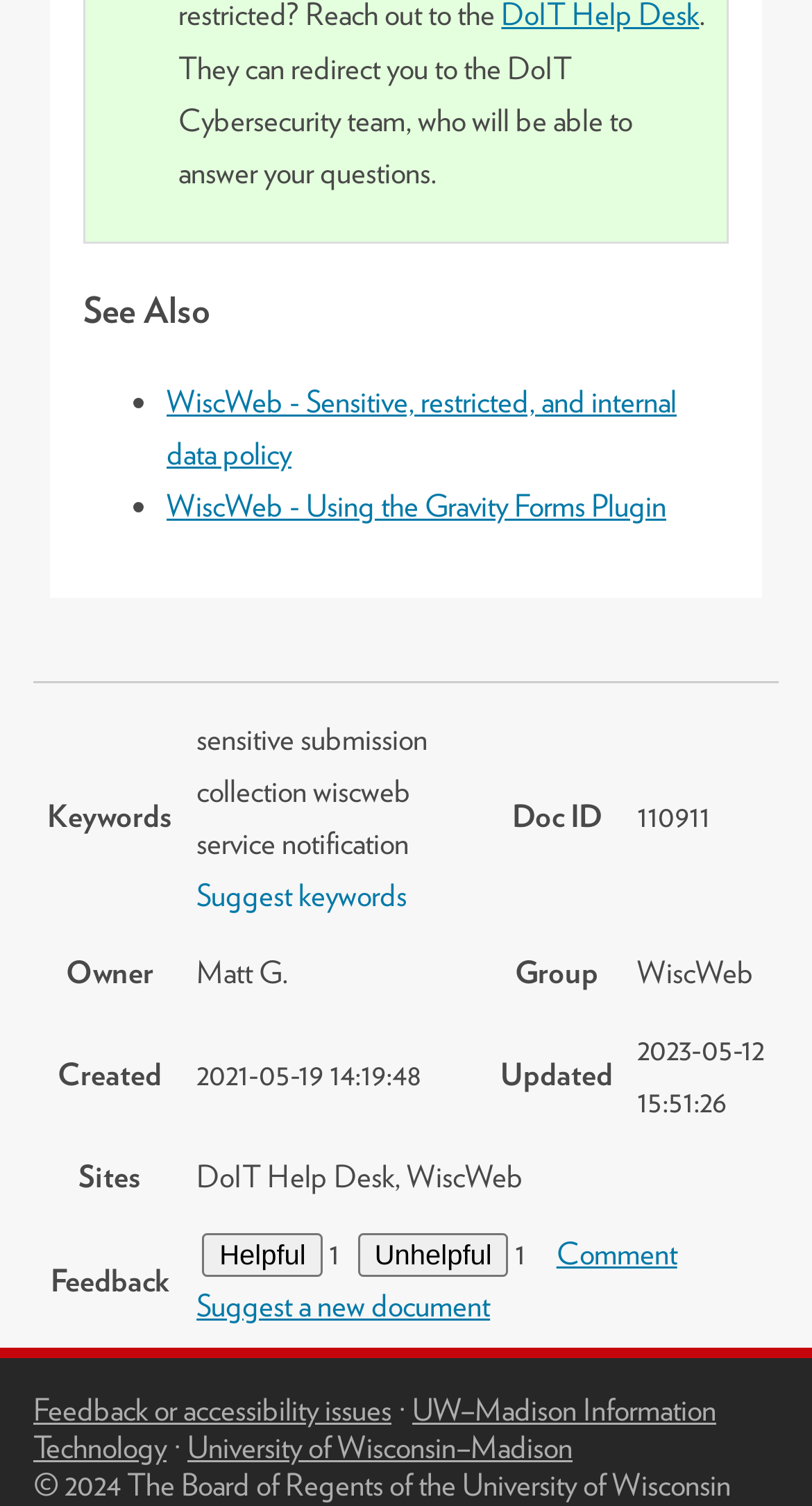How many sites are associated with this document?
Using the image as a reference, answer the question with a short word or phrase.

2